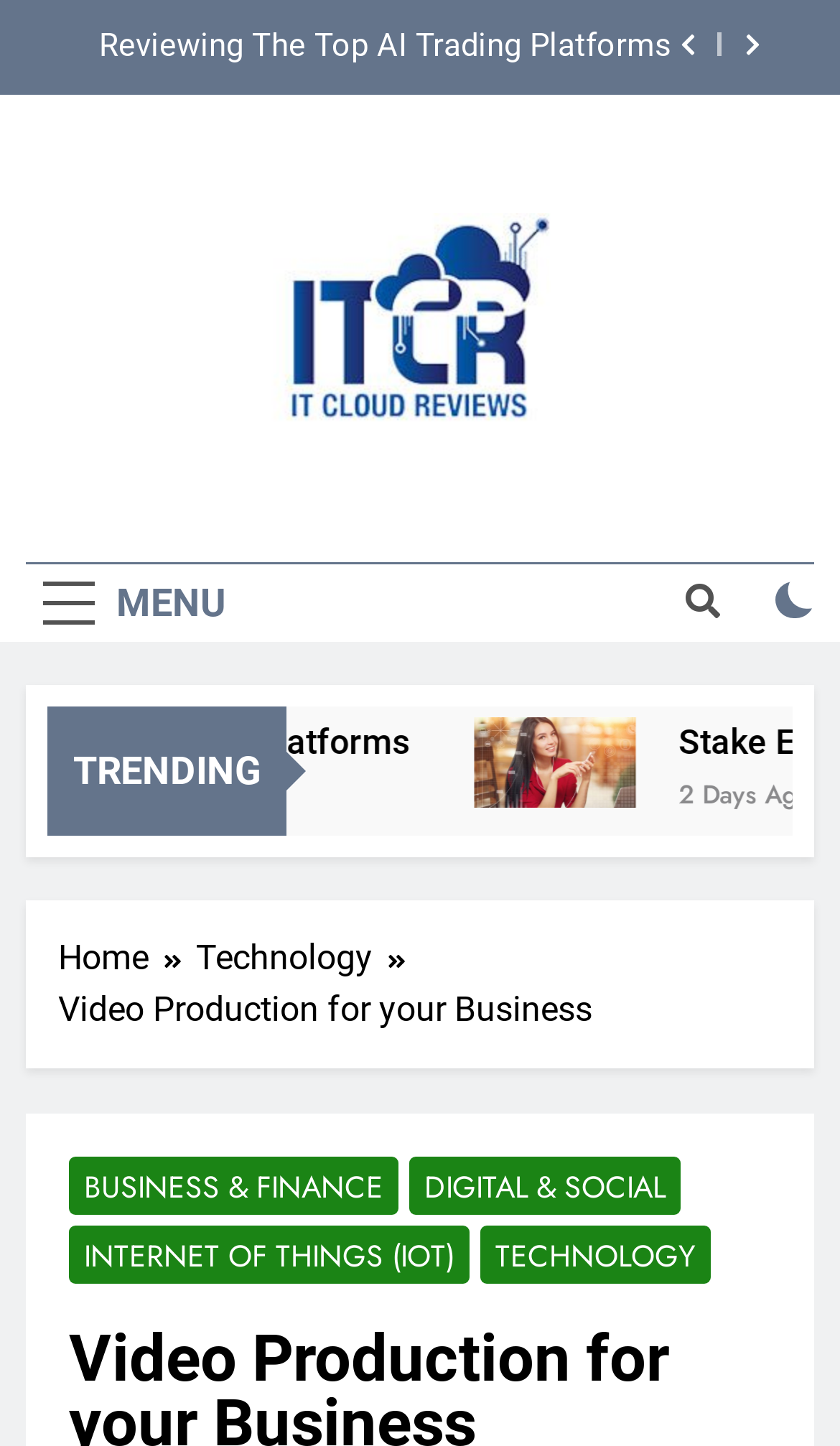Locate the bounding box coordinates of the clickable part needed for the task: "Click the TRENDING button".

[0.087, 0.517, 0.31, 0.548]